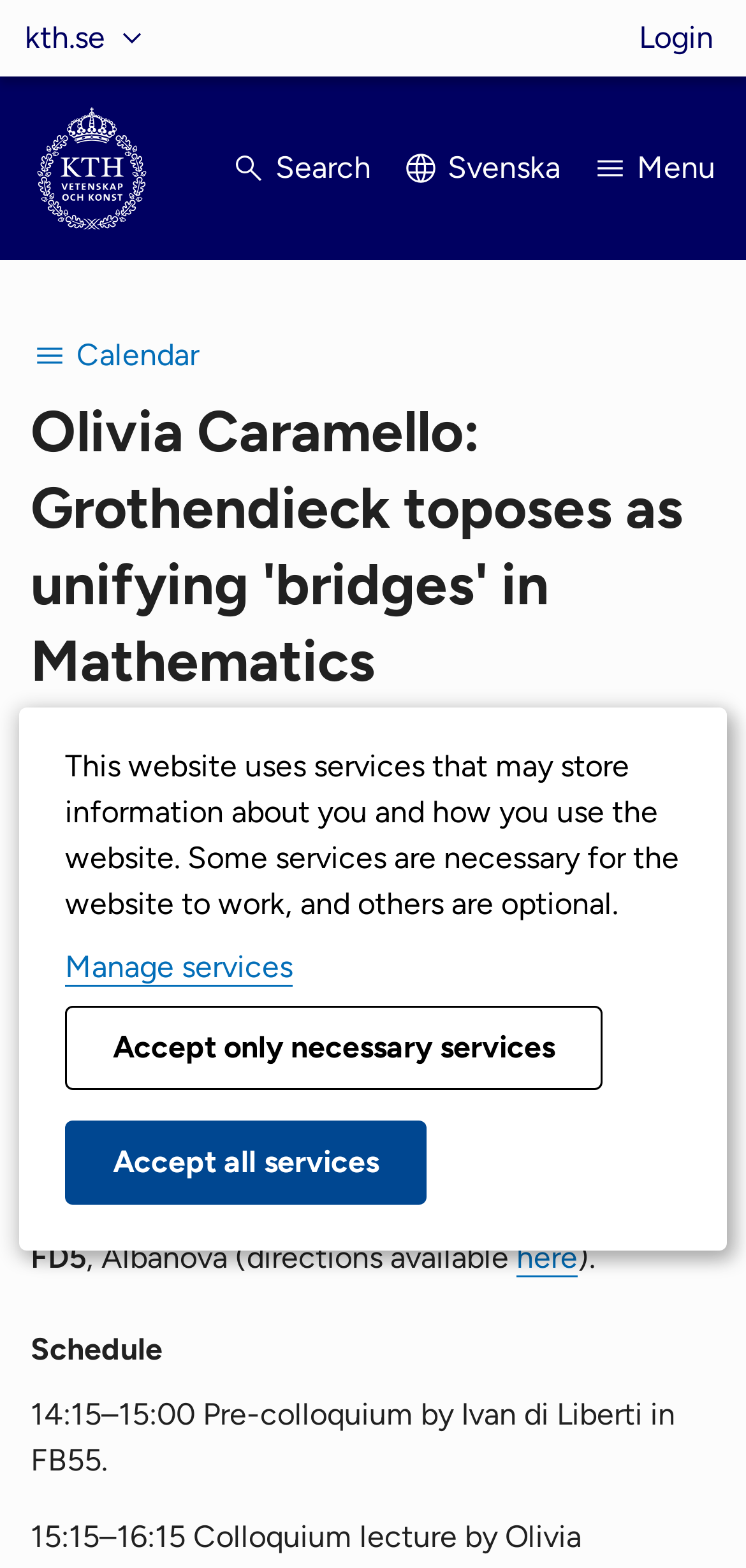Identify the coordinates of the bounding box for the element that must be clicked to accomplish the instruction: "Search for something".

[0.308, 0.083, 0.497, 0.132]